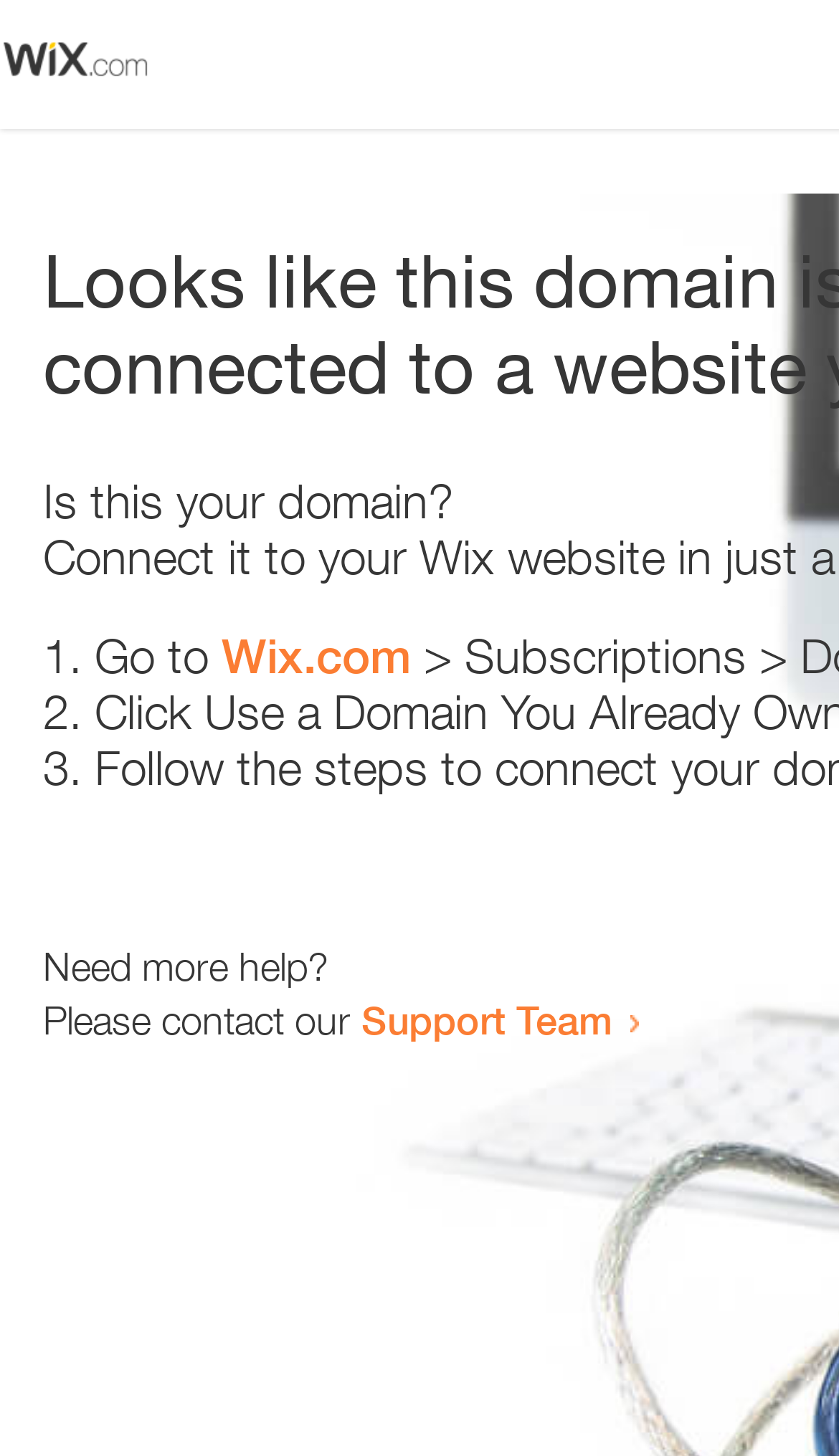Respond to the following question with a brief word or phrase:
What is the question being asked about the domain?

Is this your domain?